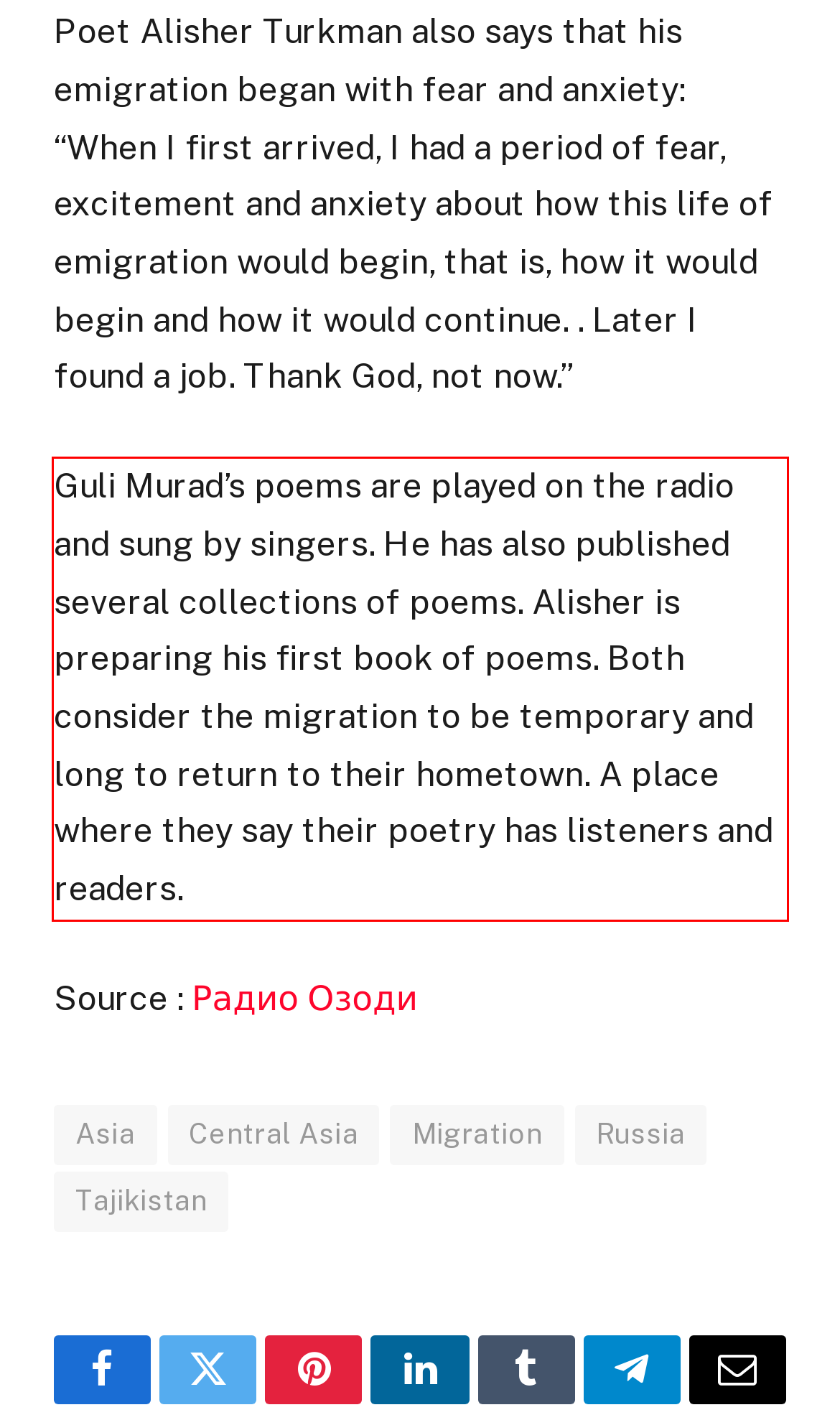Perform OCR on the text inside the red-bordered box in the provided screenshot and output the content.

Guli Murad’s poems are played on the radio and sung by singers. He has also published several collections of poems. Alisher is preparing his first book of poems. Both consider the migration to be temporary and long to return to their hometown. A place where they say their poetry has listeners and readers.